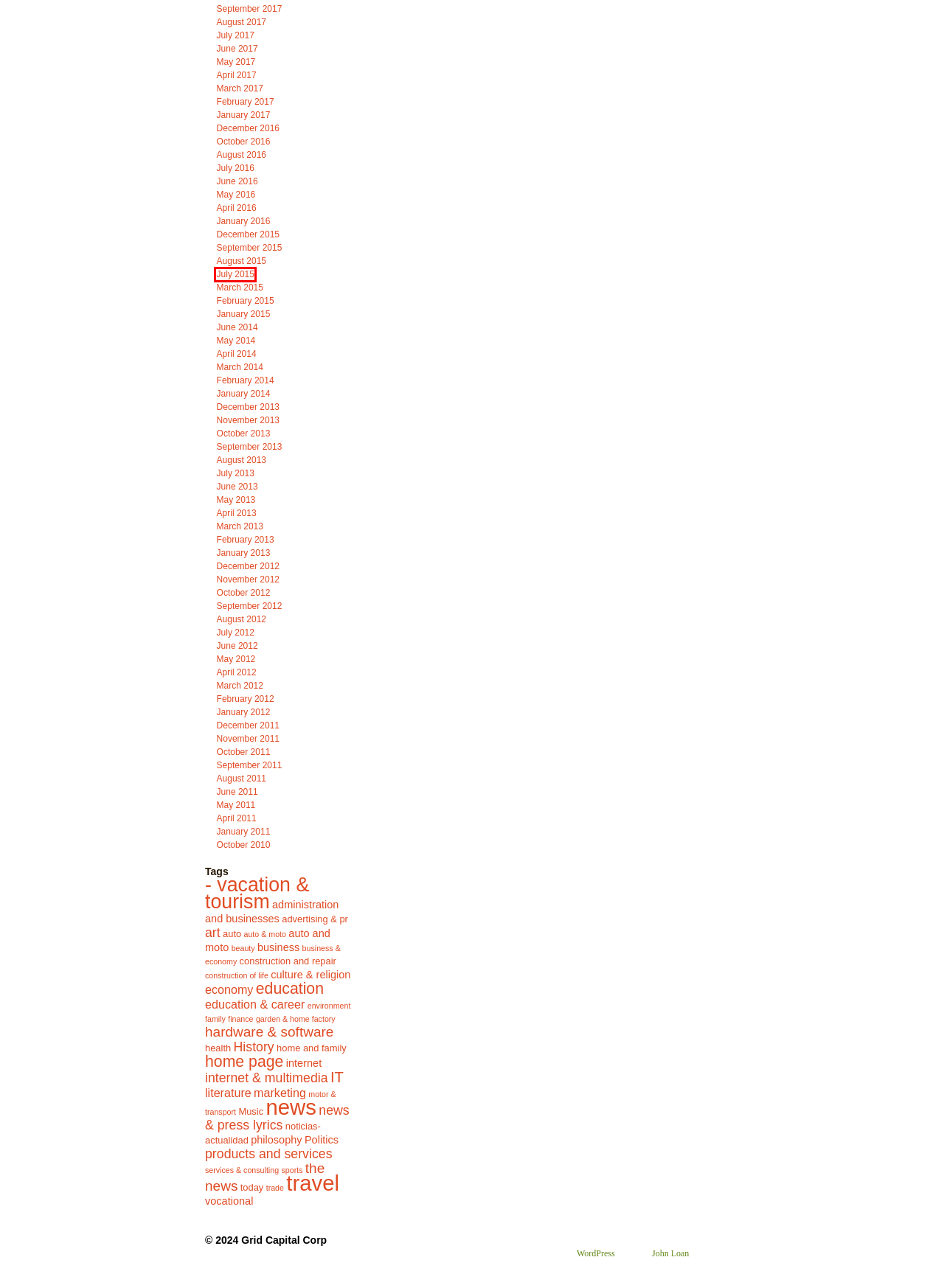With the provided webpage screenshot containing a red bounding box around a UI element, determine which description best matches the new webpage that appears after clicking the selected element. The choices are:
A. February  |  2013  |   Grid Capital Corp
B. May  |  2011  |   Grid Capital Corp
C. January  |  2013  |   Grid Capital Corp
D. July  |  2015  |   Grid Capital Corp
E. April  |  2017  |   Grid Capital Corp
F. news & press lyrics  |   Grid Capital Corp
G. news  |   Grid Capital Corp
H. August  |  2015  |   Grid Capital Corp

D